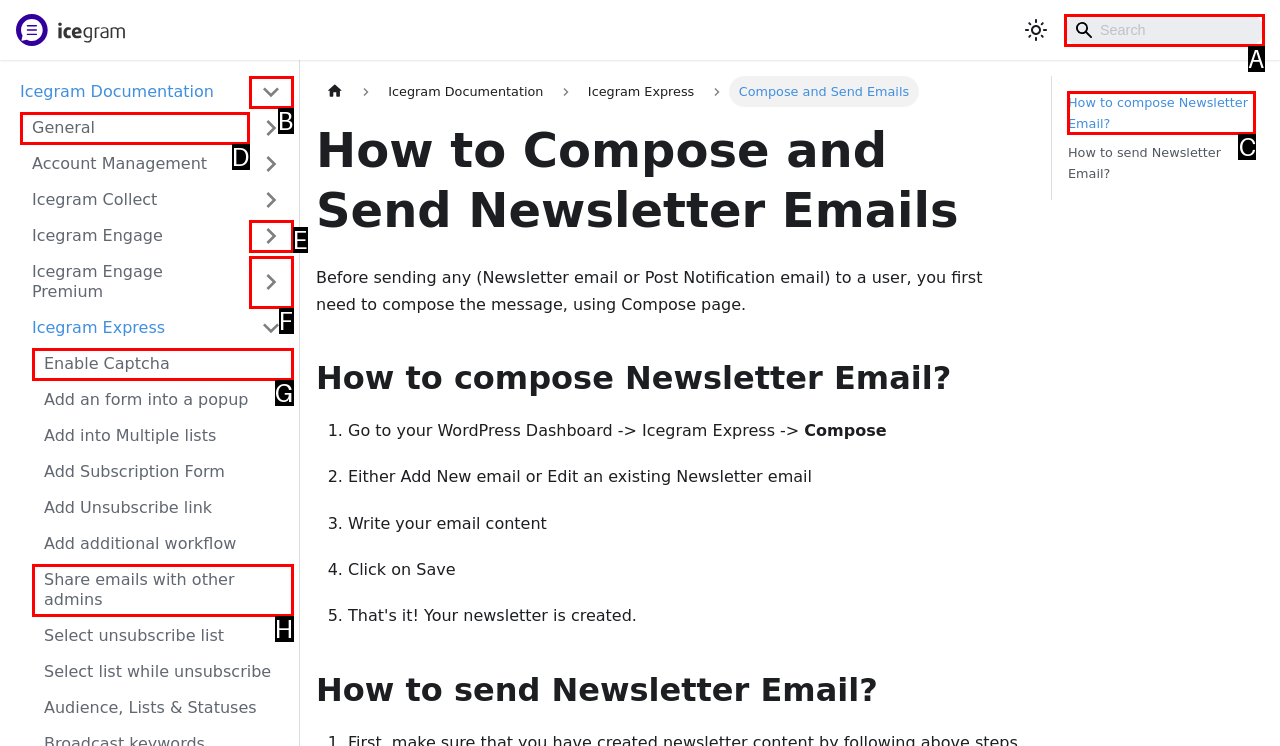Identify the correct option to click in order to complete this task: Contact us
Answer with the letter of the chosen option directly.

None